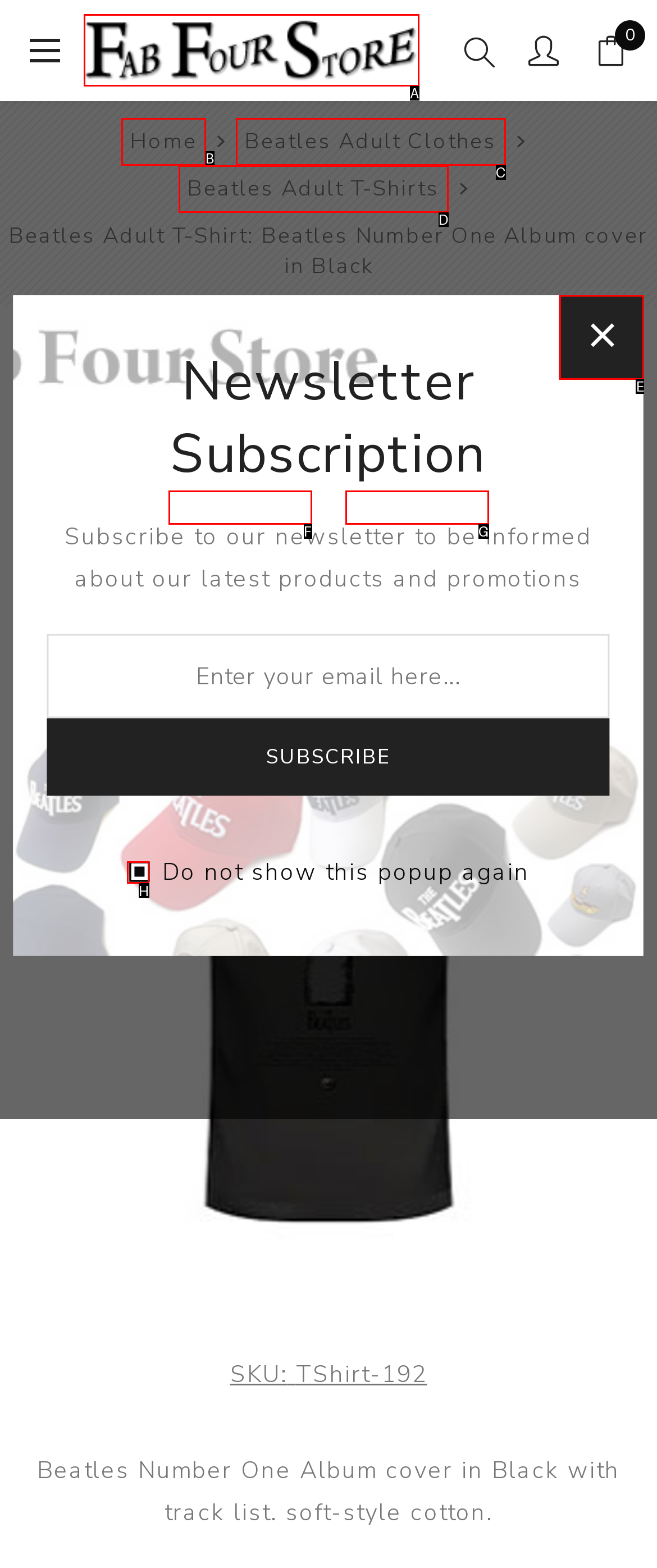Select the HTML element to finish the task: Click on the Fab Four Store link Reply with the letter of the correct option.

A